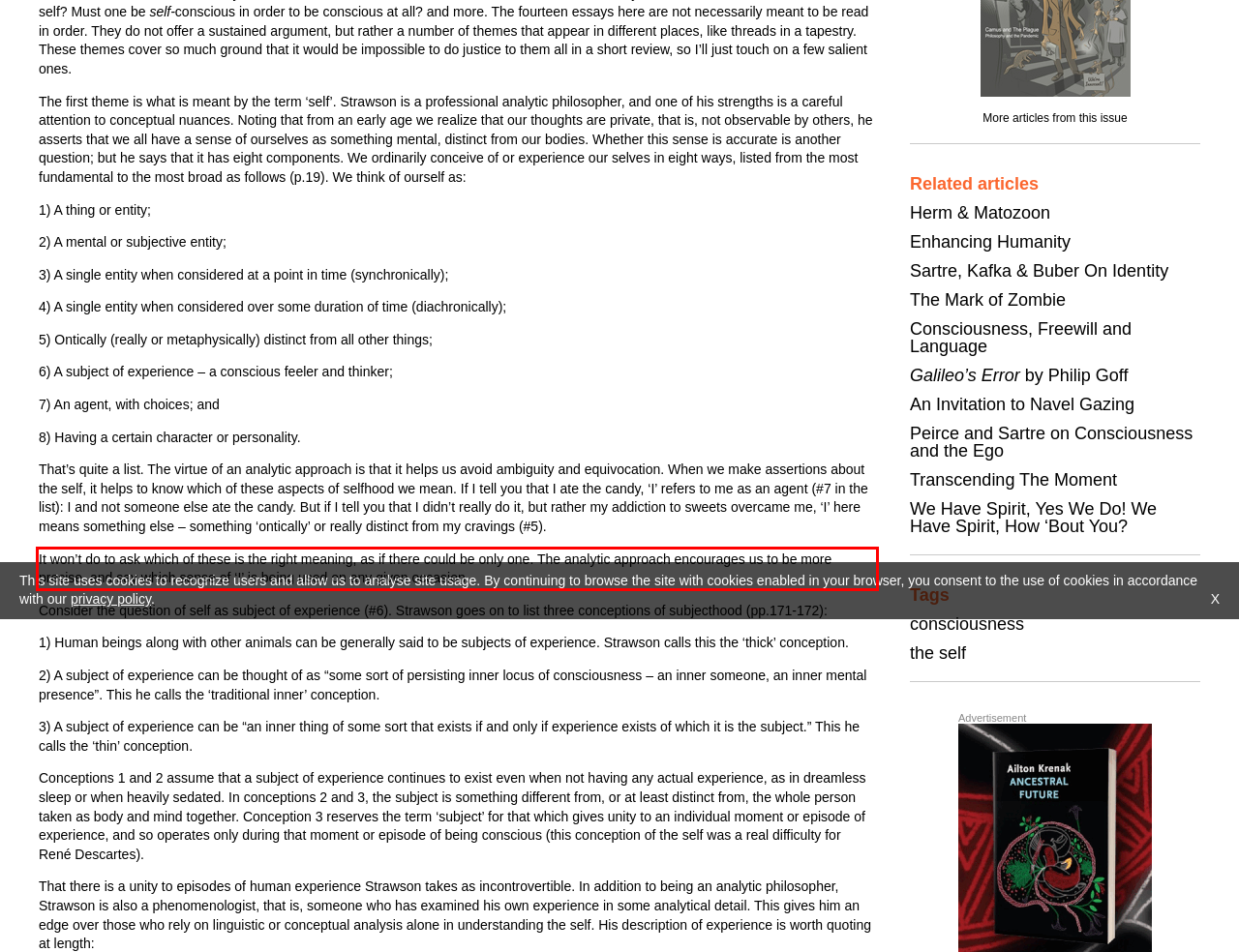You are given a screenshot showing a webpage with a red bounding box. Perform OCR to capture the text within the red bounding box.

It won’t do to ask which of these is the right meaning, as if there could be only one. The analytic approach encourages us to be more precise, and say which sense of ‘I’ is being used on any given occasion.